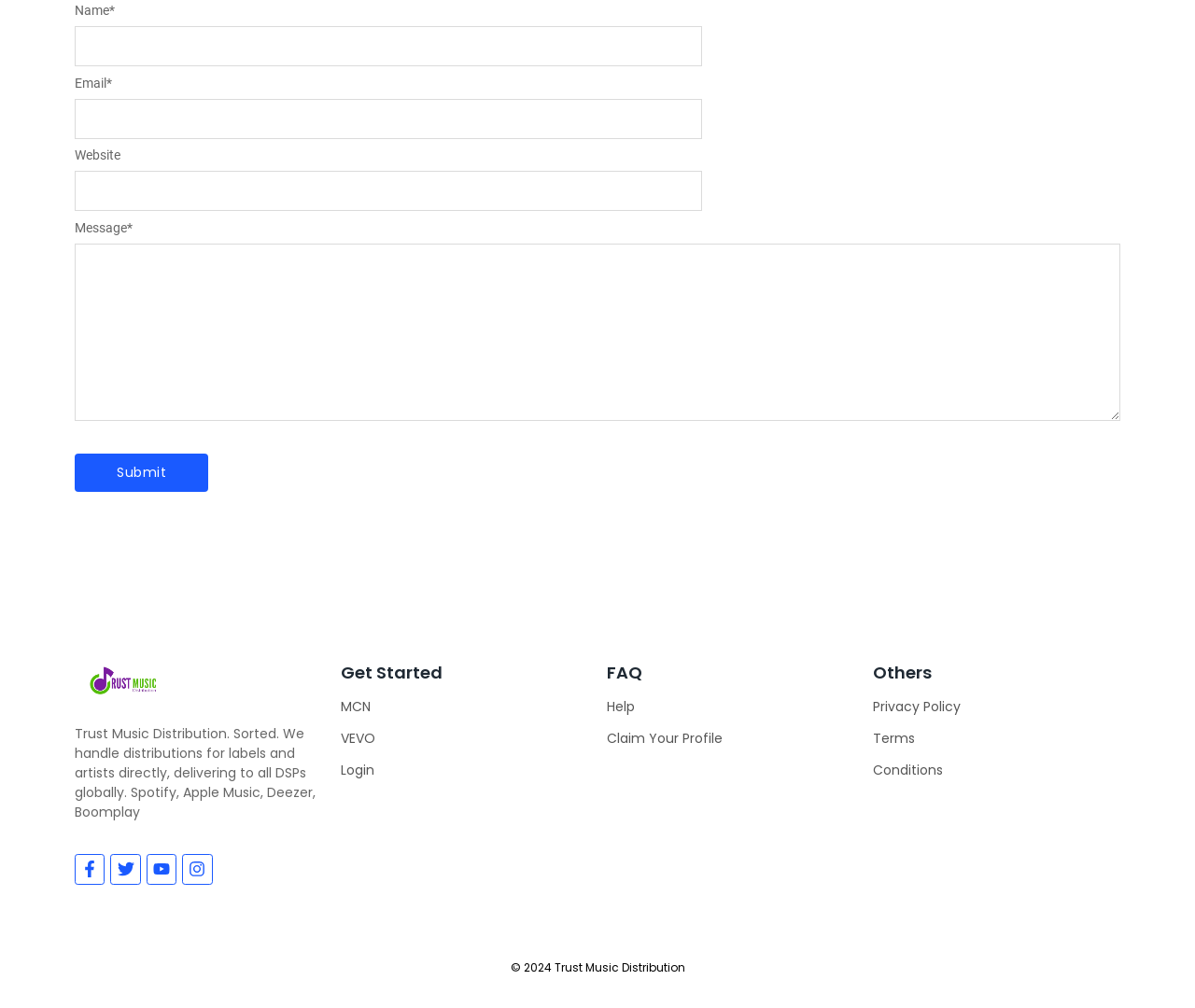Provide a short answer using a single word or phrase for the following question: 
What is the copyright year of the website?

2024